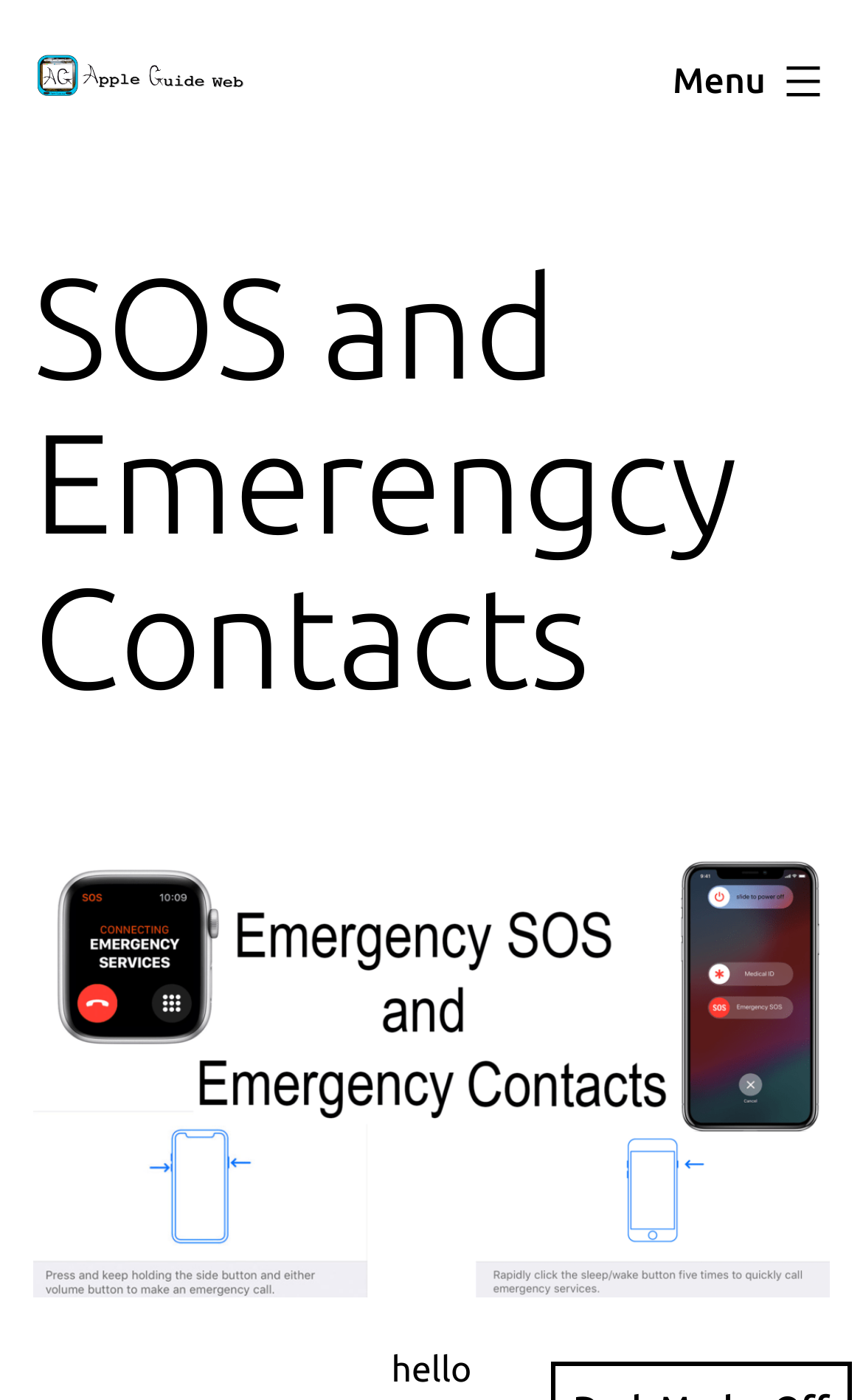Determine the bounding box coordinates for the UI element matching this description: "alt="Apple Guide"".

[0.038, 0.032, 0.285, 0.068]